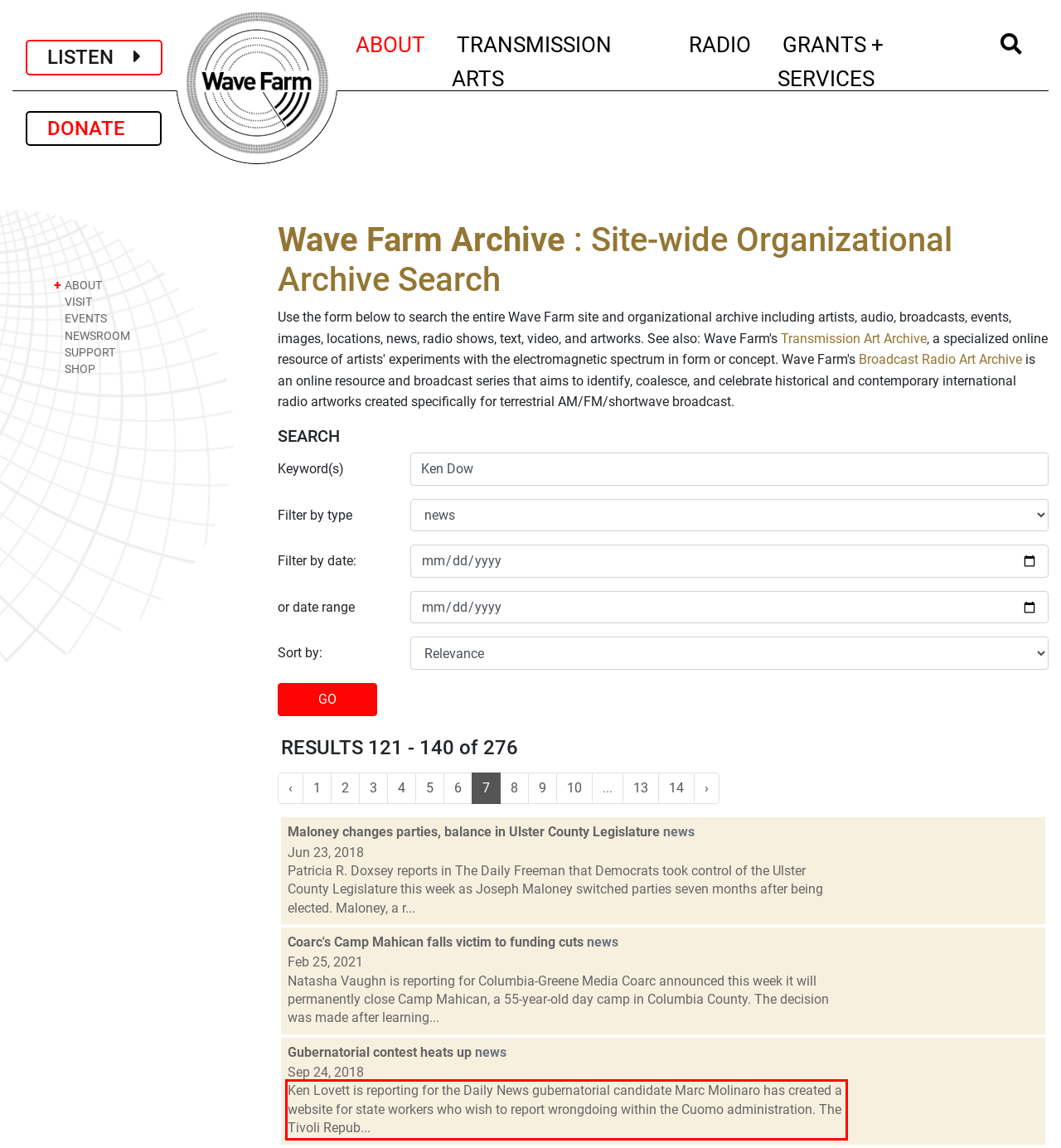Within the screenshot of the webpage, there is a red rectangle. Please recognize and generate the text content inside this red bounding box.

Ken Lovett is reporting for the Daily News gubernatorial candidate Marc Molinaro has created a website for state workers who wish to report wrongdoing within the Cuomo administration. The Tivoli Repub...